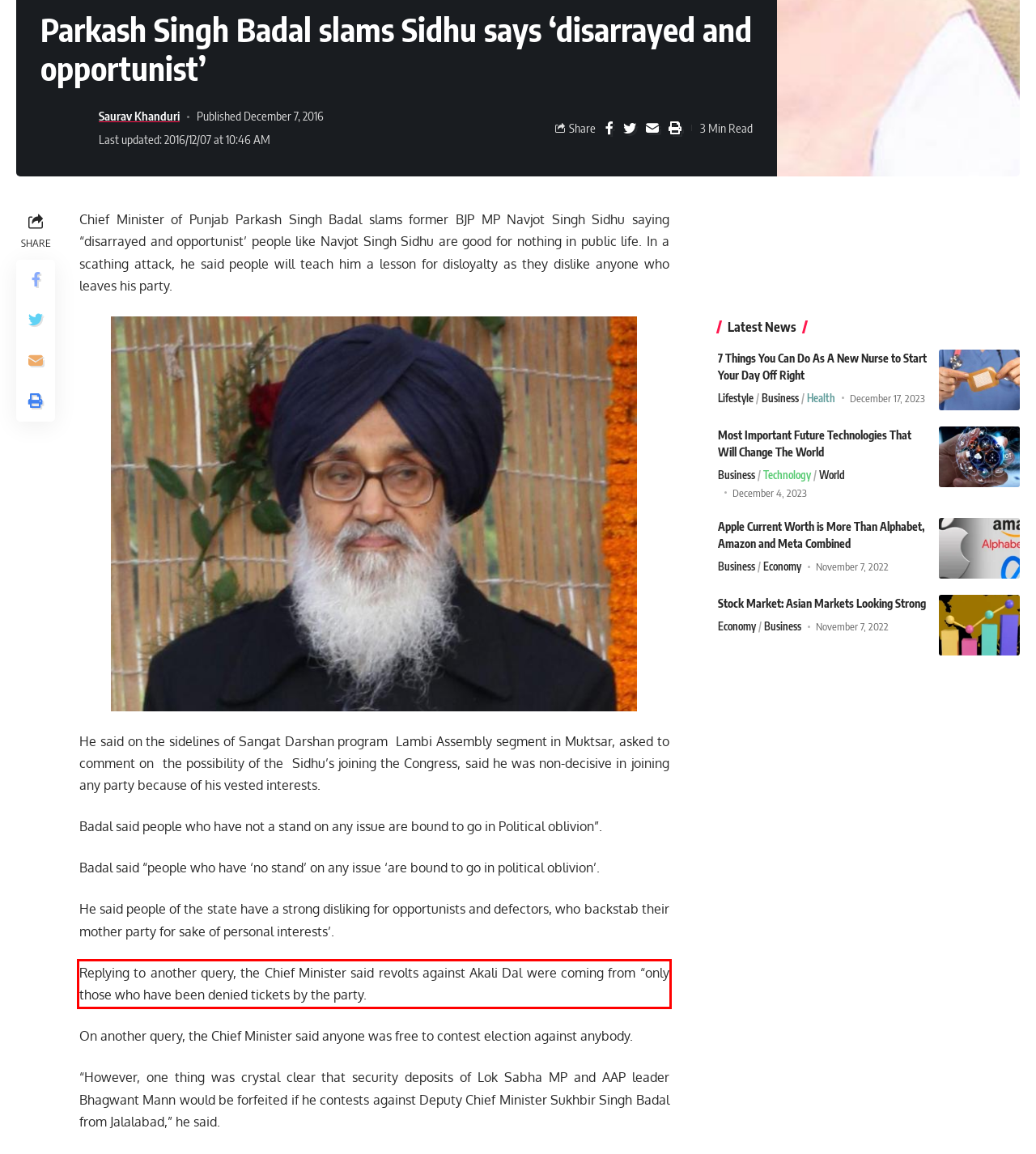From the given screenshot of a webpage, identify the red bounding box and extract the text content within it.

Replying to another query, the Chief Minister said revolts against Akali Dal were coming from “only those who have been denied tickets by the party.